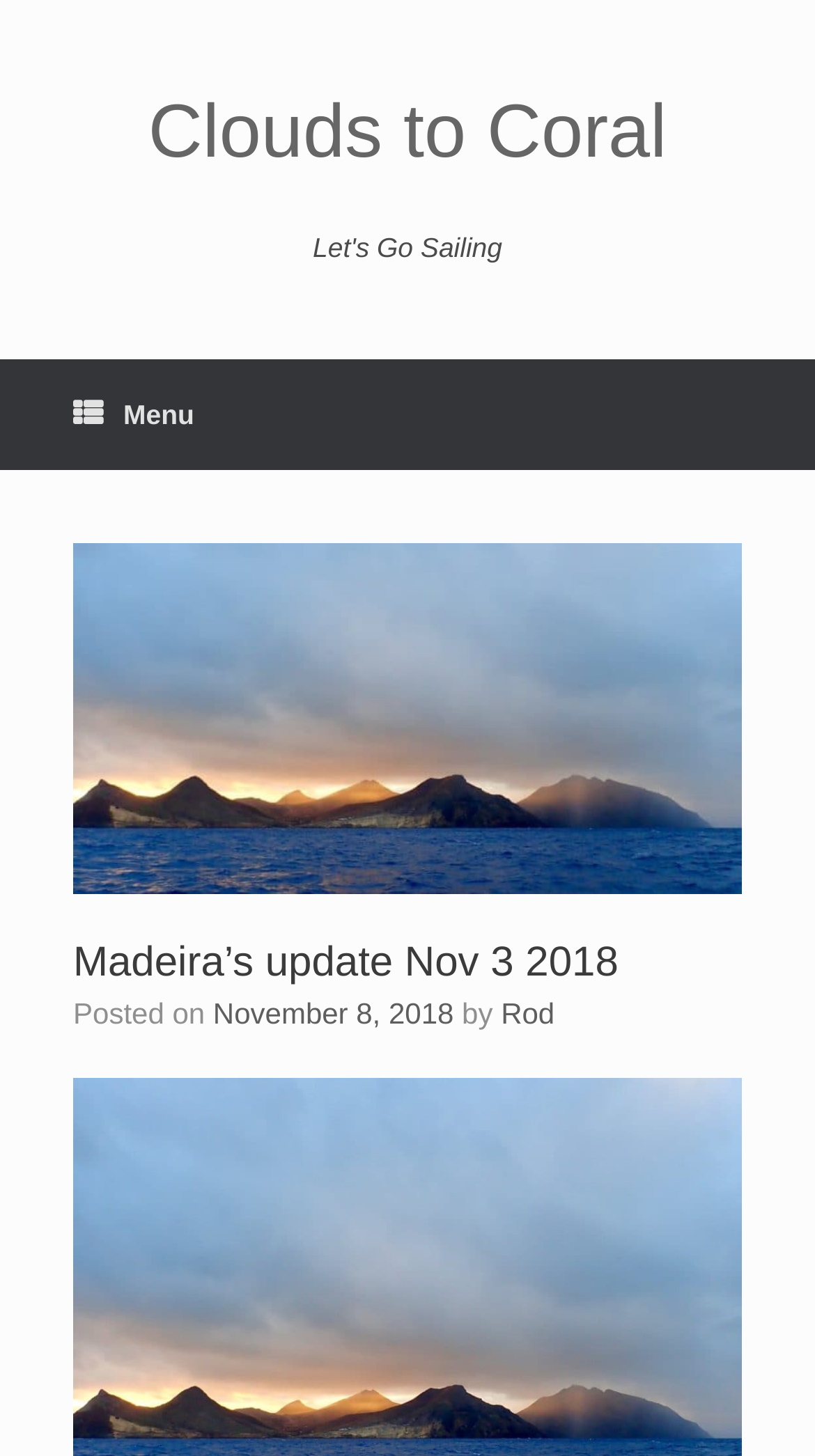What is the name of the website?
Respond to the question with a single word or phrase according to the image.

Clouds to Coral